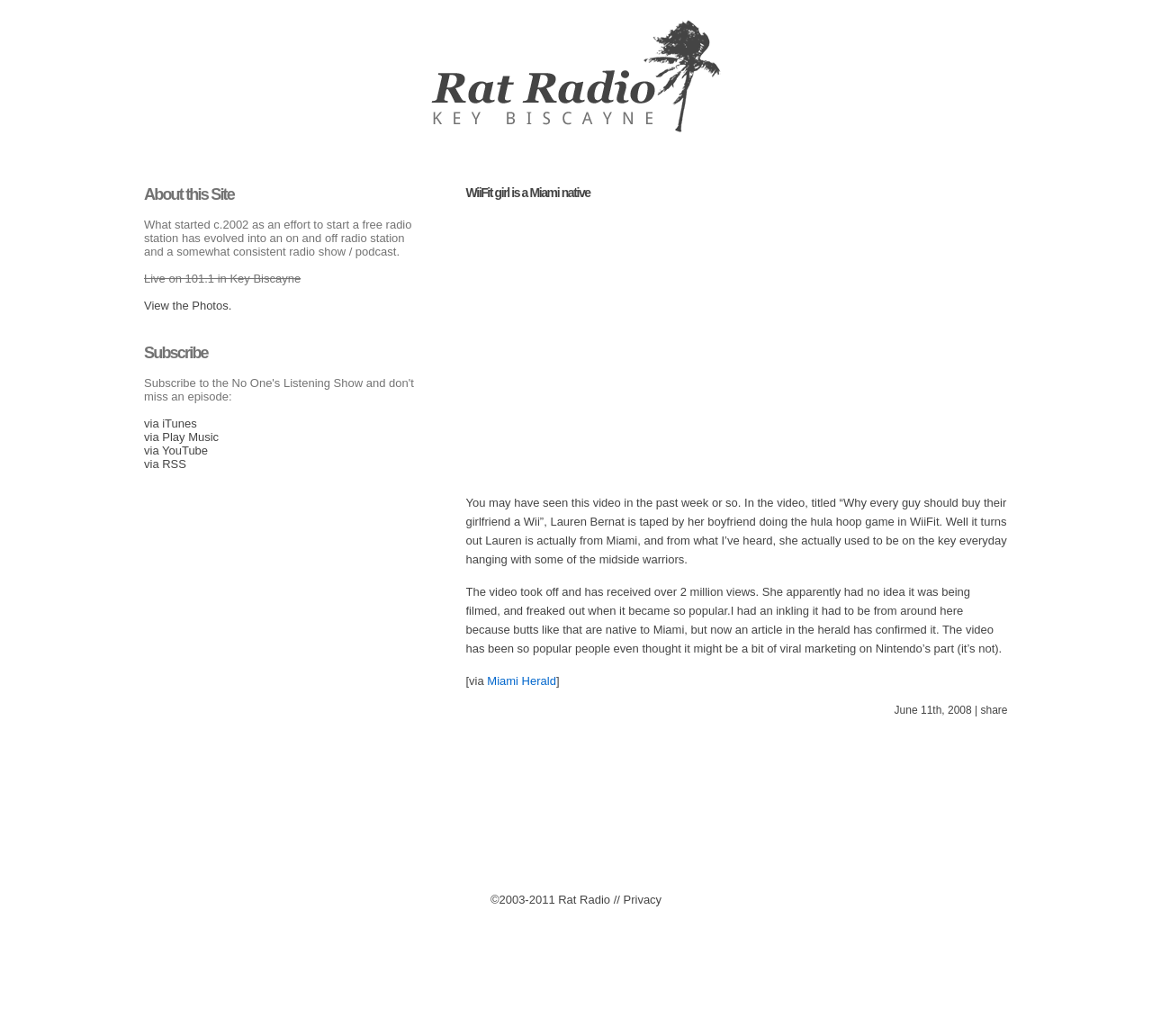For the following element description, predict the bounding box coordinates in the format (top-left x, top-left y, bottom-right x, bottom-right y). All values should be floating point numbers between 0 and 1. Description: via Play Music

[0.125, 0.415, 0.19, 0.428]